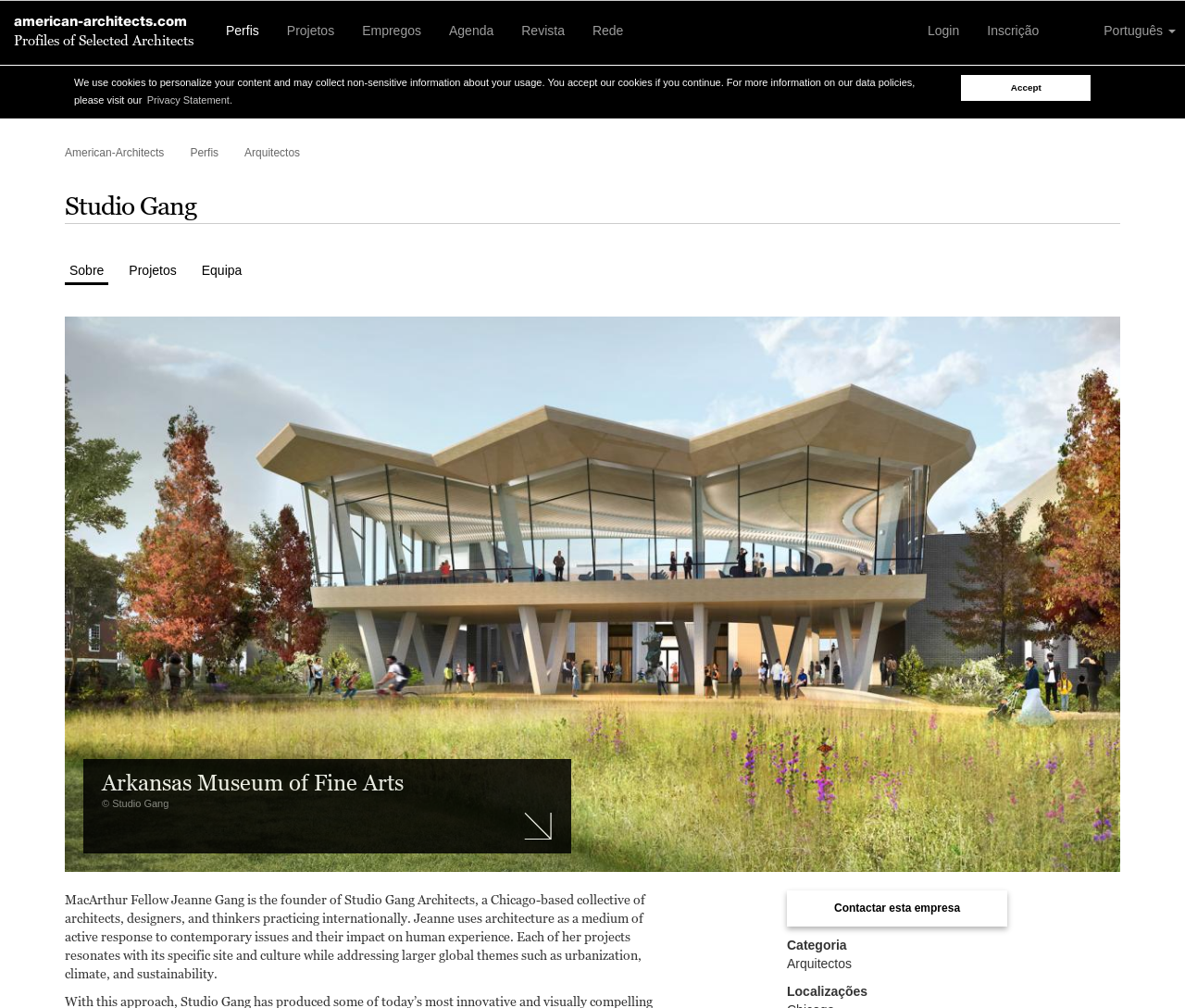Using the information in the image, give a comprehensive answer to the question: 
What is the category of the company?

The category of the company can be found in the description list detail element with the text 'Arquitectos', which is located at the bottom of the webpage, indicating that the company is categorized as an architecture firm.